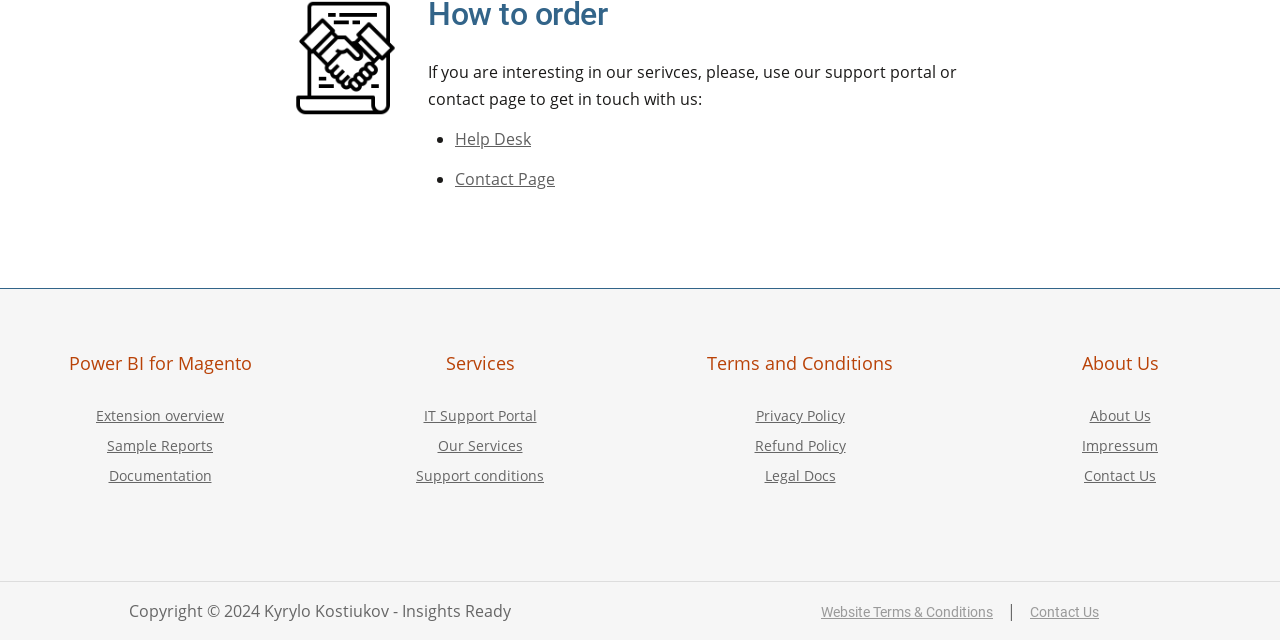Determine the bounding box coordinates of the region I should click to achieve the following instruction: "Read the terms and conditions". Ensure the bounding box coordinates are four float numbers between 0 and 1, i.e., [left, top, right, bottom].

[0.512, 0.545, 0.738, 0.589]